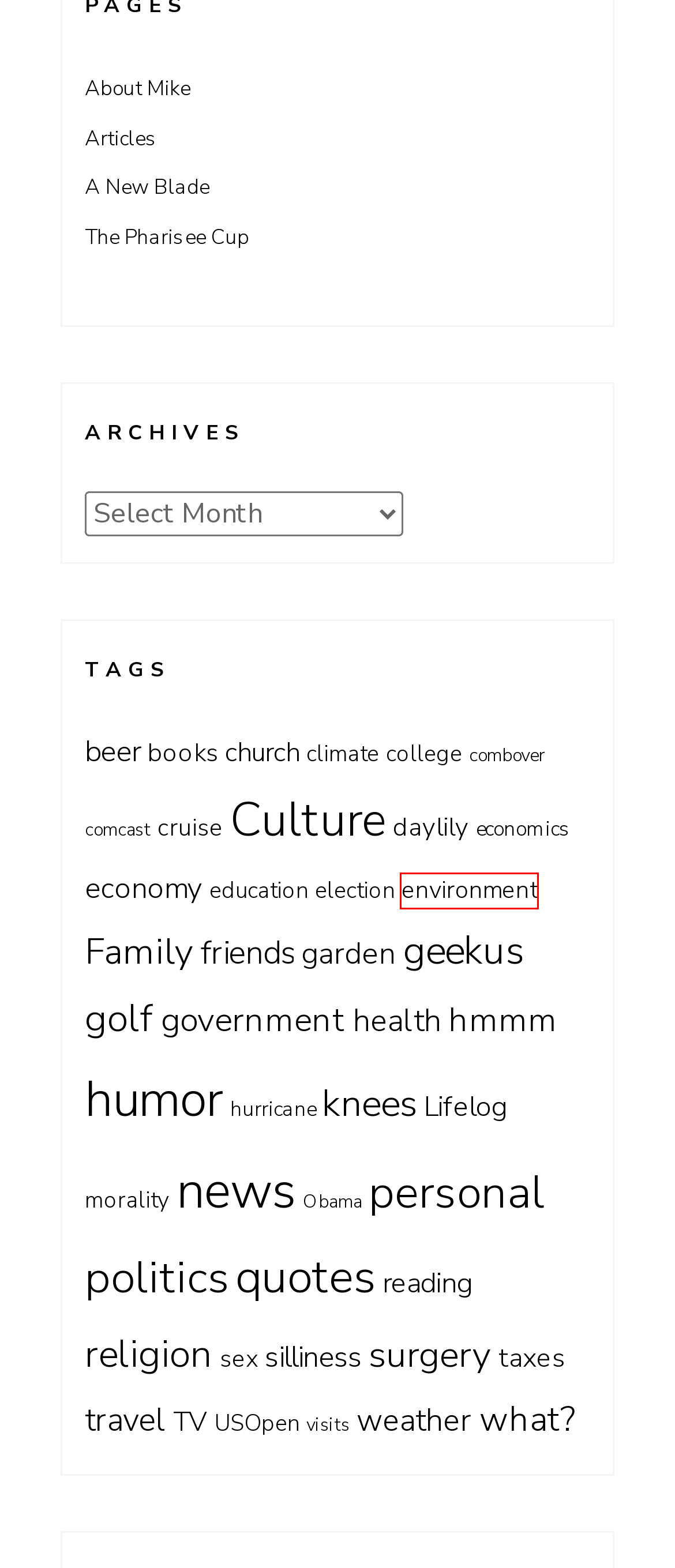A screenshot of a webpage is given, featuring a red bounding box around a UI element. Please choose the webpage description that best aligns with the new webpage after clicking the element in the bounding box. These are the descriptions:
A. comcast – Major Mike's Musings
B. election – Major Mike's Musings
C. sex – Major Mike's Musings
D. news – Major Mike's Musings
E. morality – Major Mike's Musings
F. surgery – Major Mike's Musings
G. environment – Major Mike's Musings
H. friends – Major Mike's Musings

G